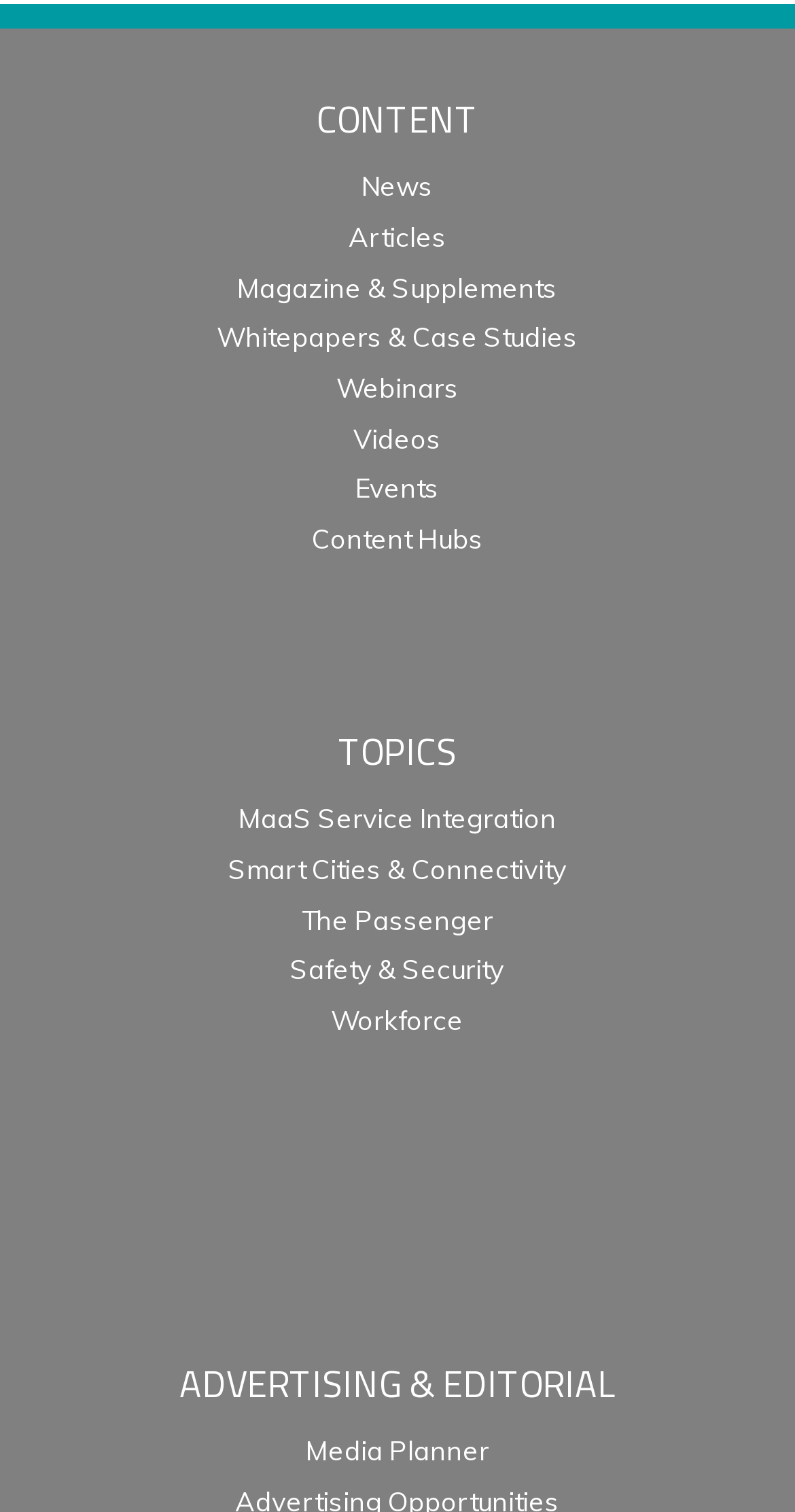Identify the bounding box coordinates of the clickable region required to complete the instruction: "Explore MaaS Service Integration". The coordinates should be given as four float numbers within the range of 0 and 1, i.e., [left, top, right, bottom].

[0.3, 0.53, 0.7, 0.552]